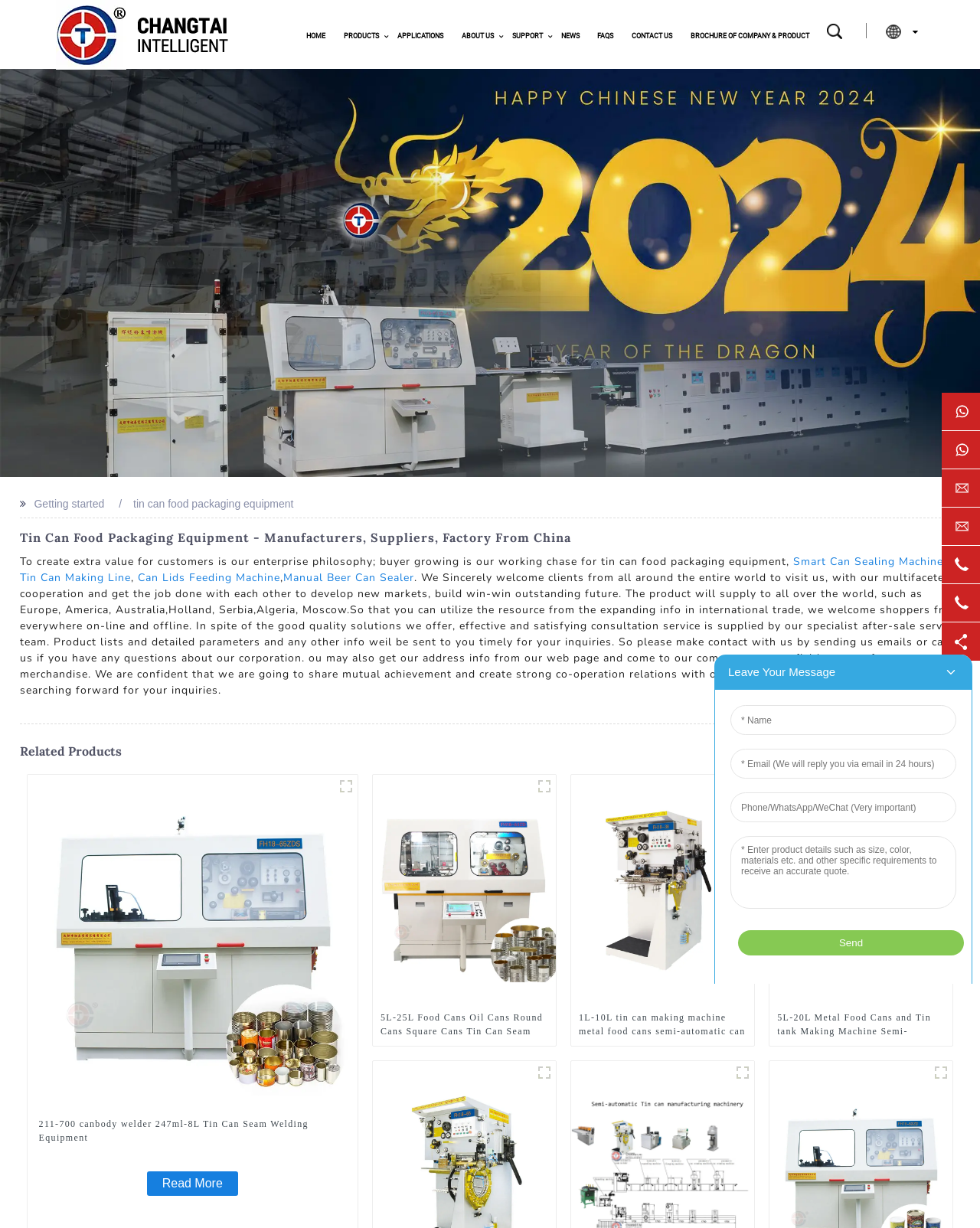Please specify the bounding box coordinates of the region to click in order to perform the following instruction: "Read more about 211-700 canbody welder".

[0.15, 0.954, 0.243, 0.974]